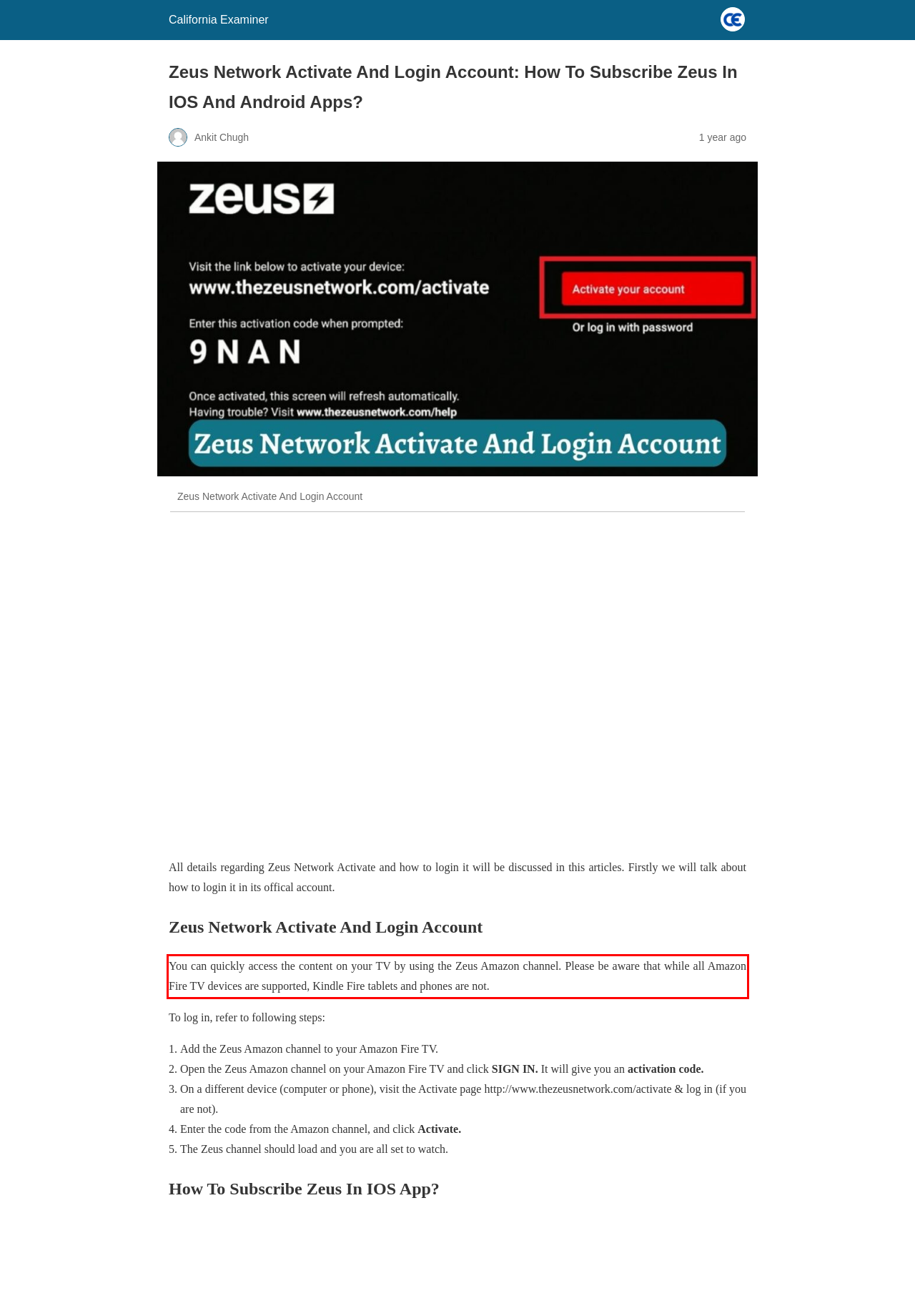Examine the screenshot of the webpage, locate the red bounding box, and generate the text contained within it.

You can quickly access the content on your TV by using the Zeus Amazon channel. Please be aware that while all Amazon Fire TV devices are supported, Kindle Fire tablets and phones are not.